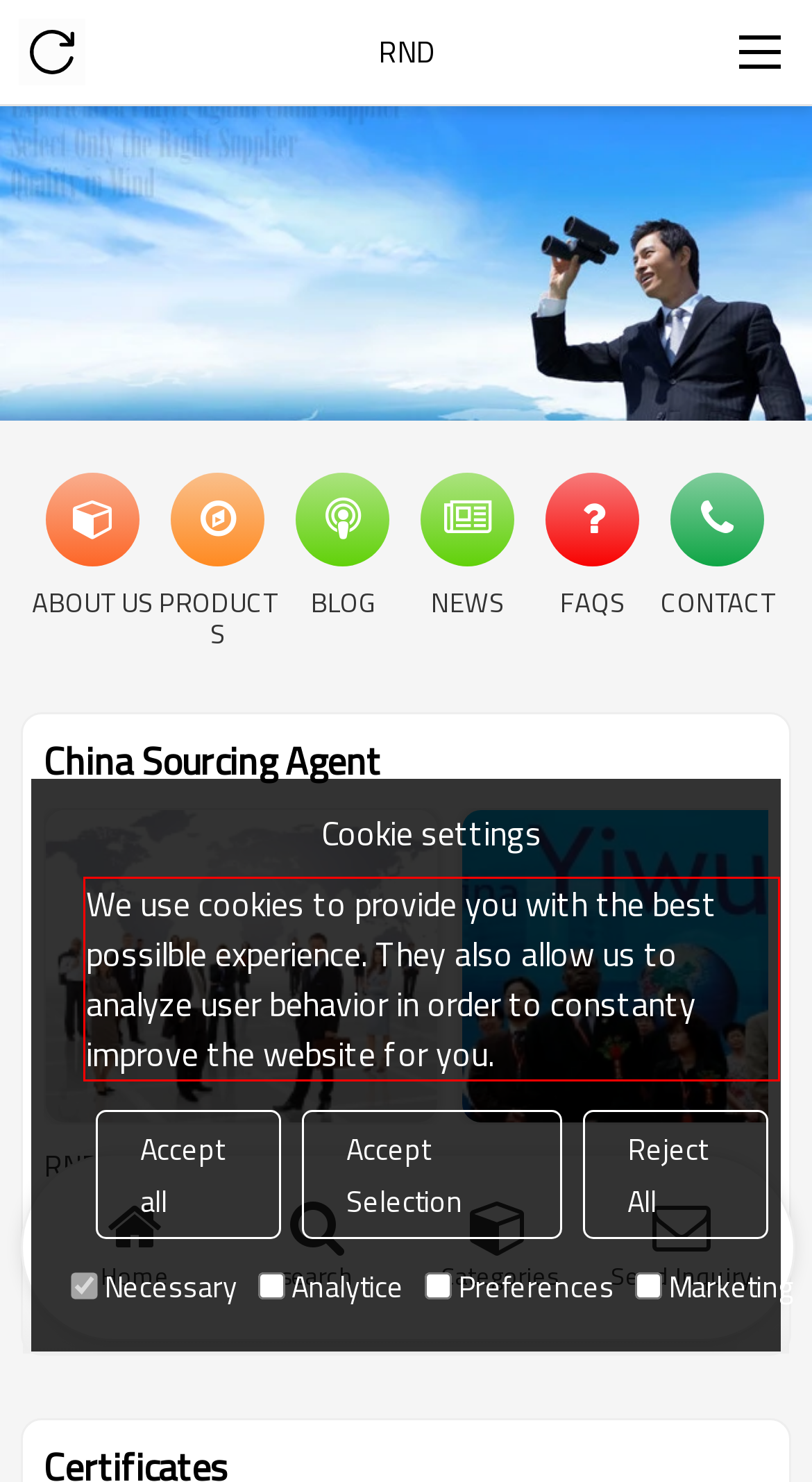Look at the webpage screenshot and recognize the text inside the red bounding box.

We use cookies to provide you with the best possilble experience. They also allow us to analyze user behavior in order to constanty improve the website for you.